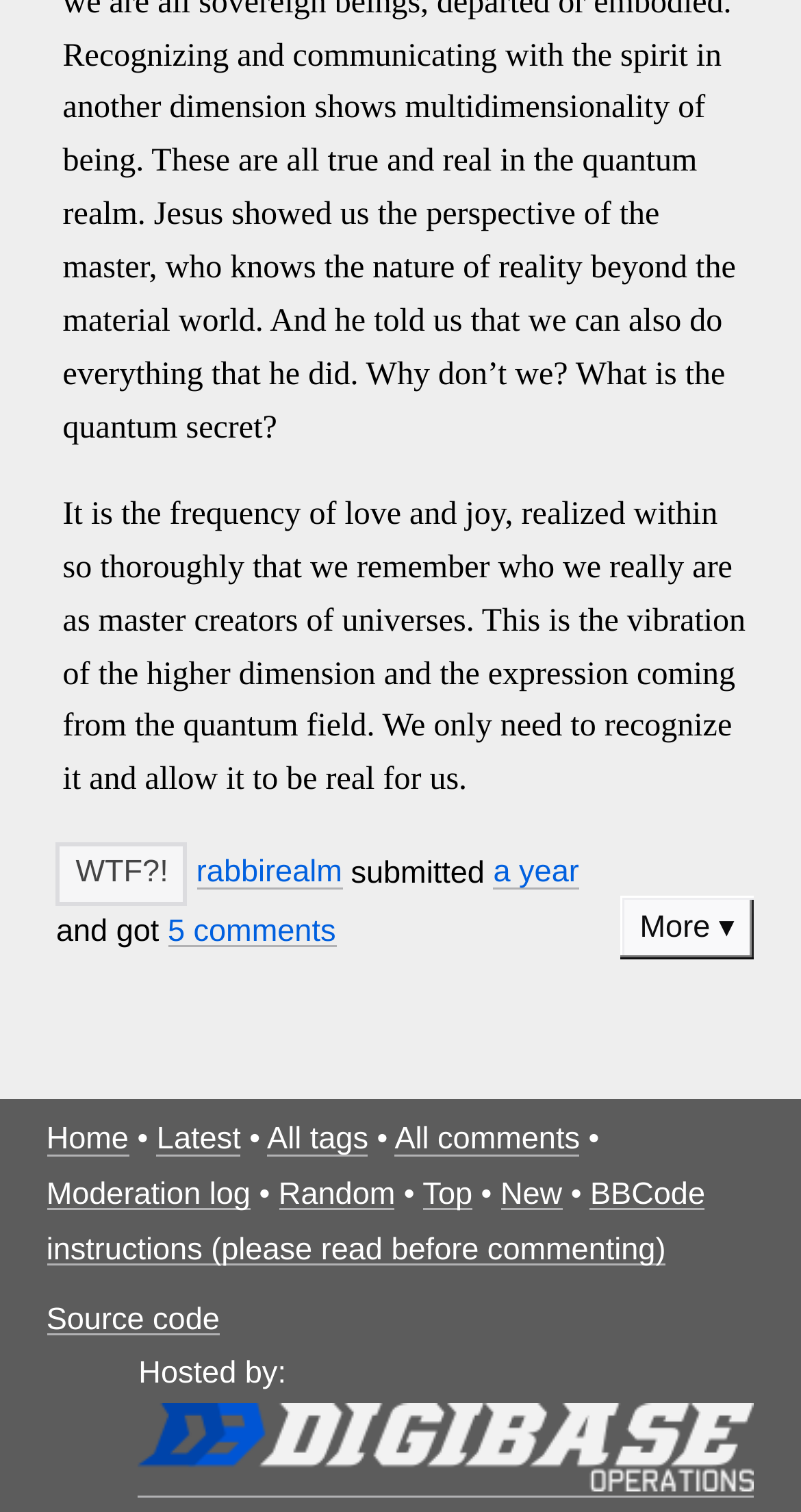Please identify the bounding box coordinates of where to click in order to follow the instruction: "Click the 'More ▾' button".

[0.774, 0.593, 0.942, 0.635]